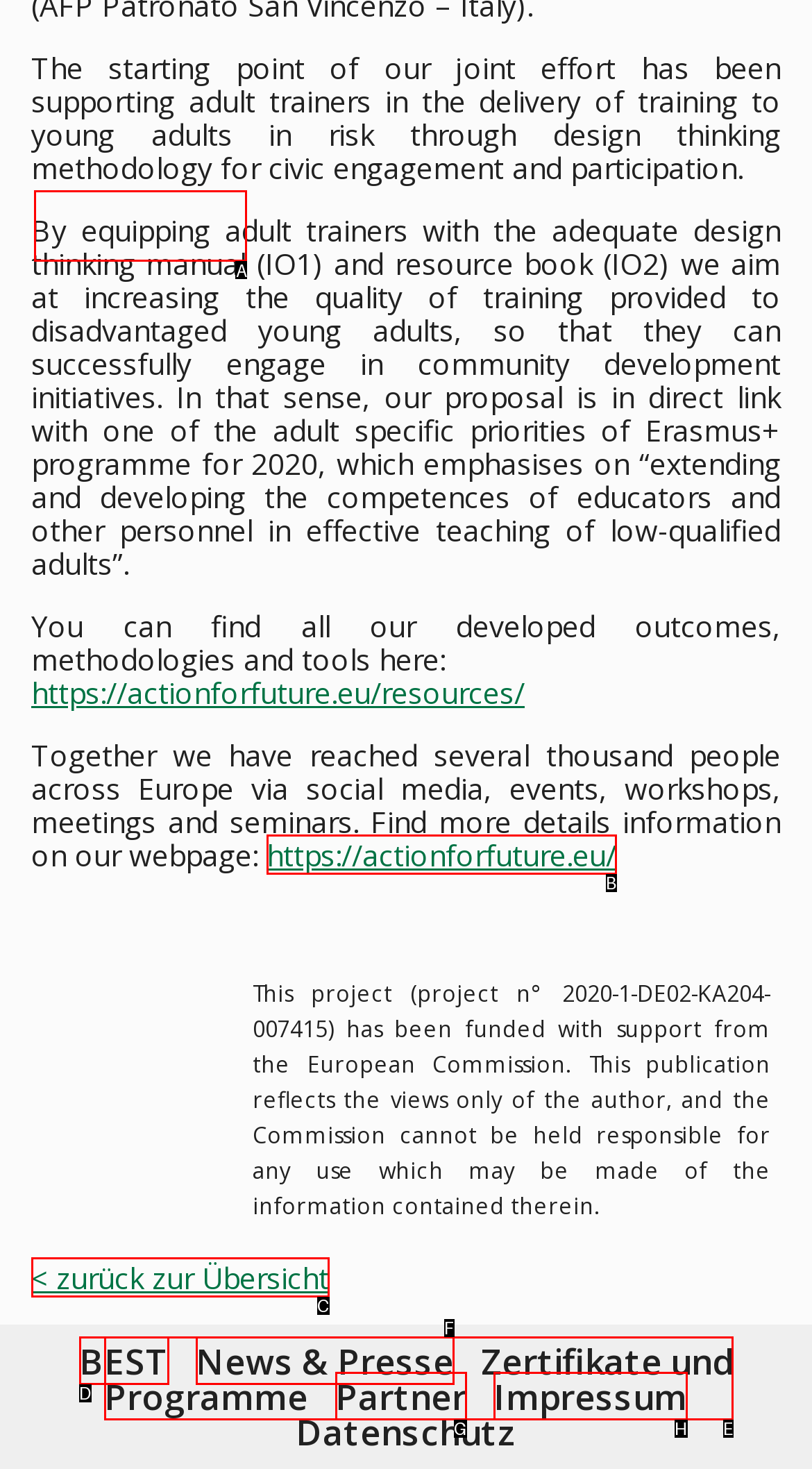Given the description: < zurück zur Übersicht, select the HTML element that best matches it. Reply with the letter of your chosen option.

C